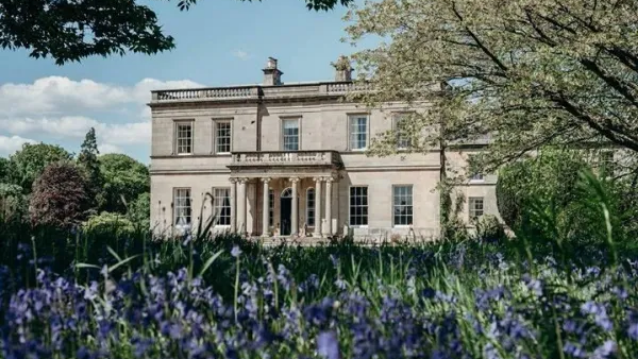What is the style of the mansion's architectural details?
Can you provide a detailed and comprehensive answer to the question?

The caption states that the architectural details of the building reflect classical design elements, which implies that the mansion's style is rooted in traditional and timeless architectural principles.